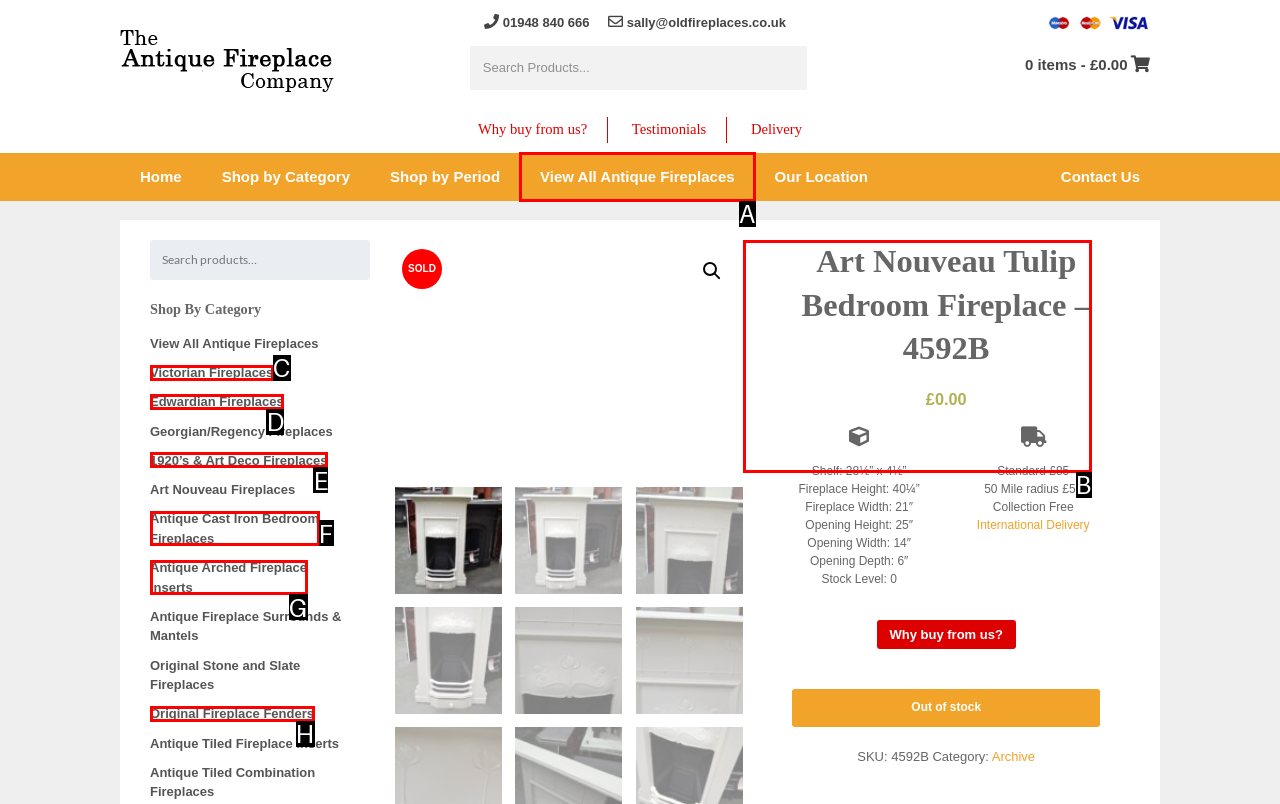From the given options, tell me which letter should be clicked to complete this task: View all antique fireplaces
Answer with the letter only.

A